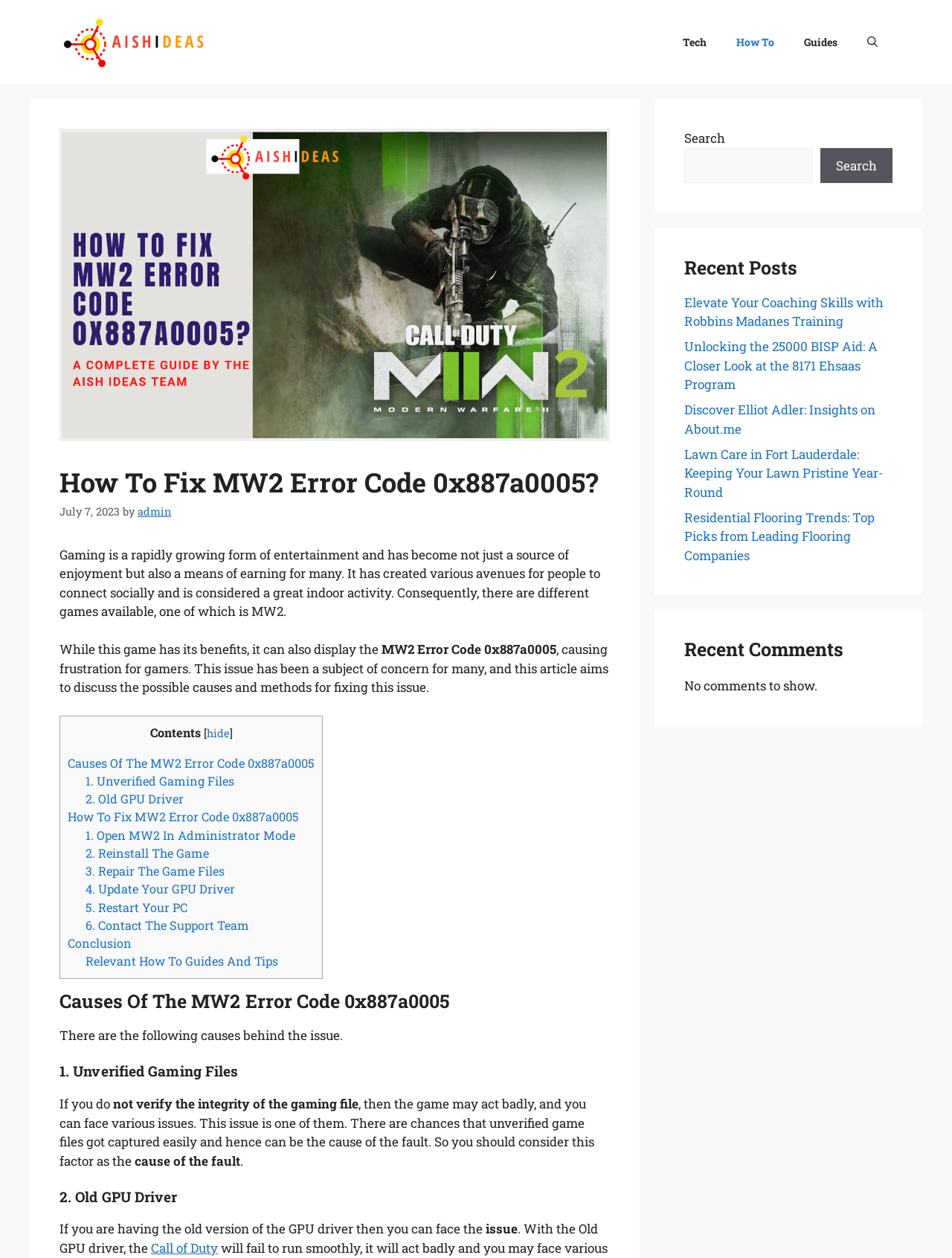Please determine the bounding box of the UI element that matches this description: How To. The coordinates should be given as (top-left x, top-left y, bottom-right x, bottom-right y), with all values between 0 and 1.

[0.758, 0.016, 0.829, 0.051]